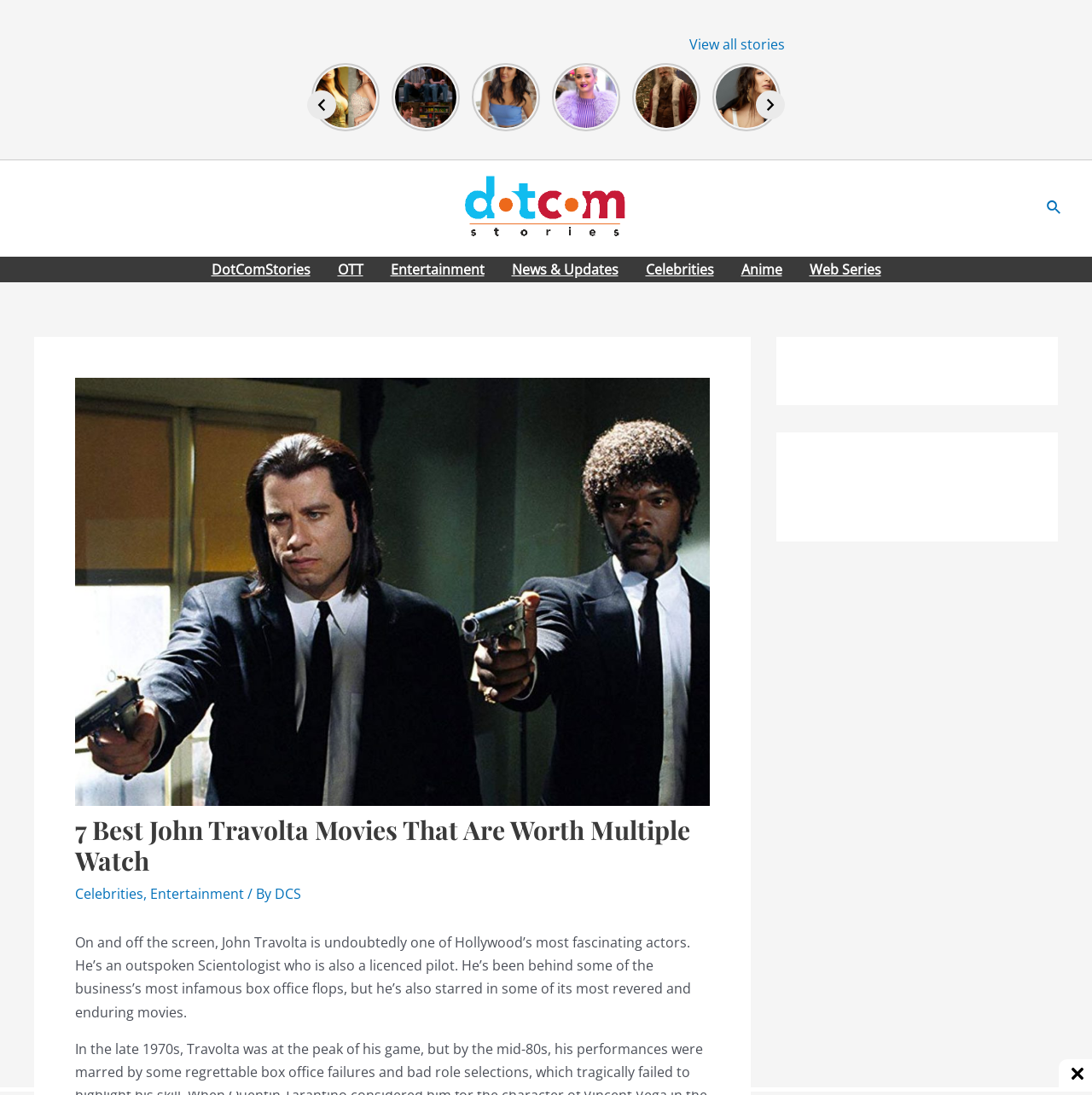Based on the provided description, "parent_node: View all stories aria-label="Previous"", find the bounding box of the corresponding UI element in the screenshot.

[0.281, 0.083, 0.308, 0.109]